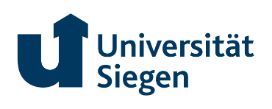Provide a single word or phrase to answer the given question: 
What is the name of the university featured in the logo?

Universität Siegen